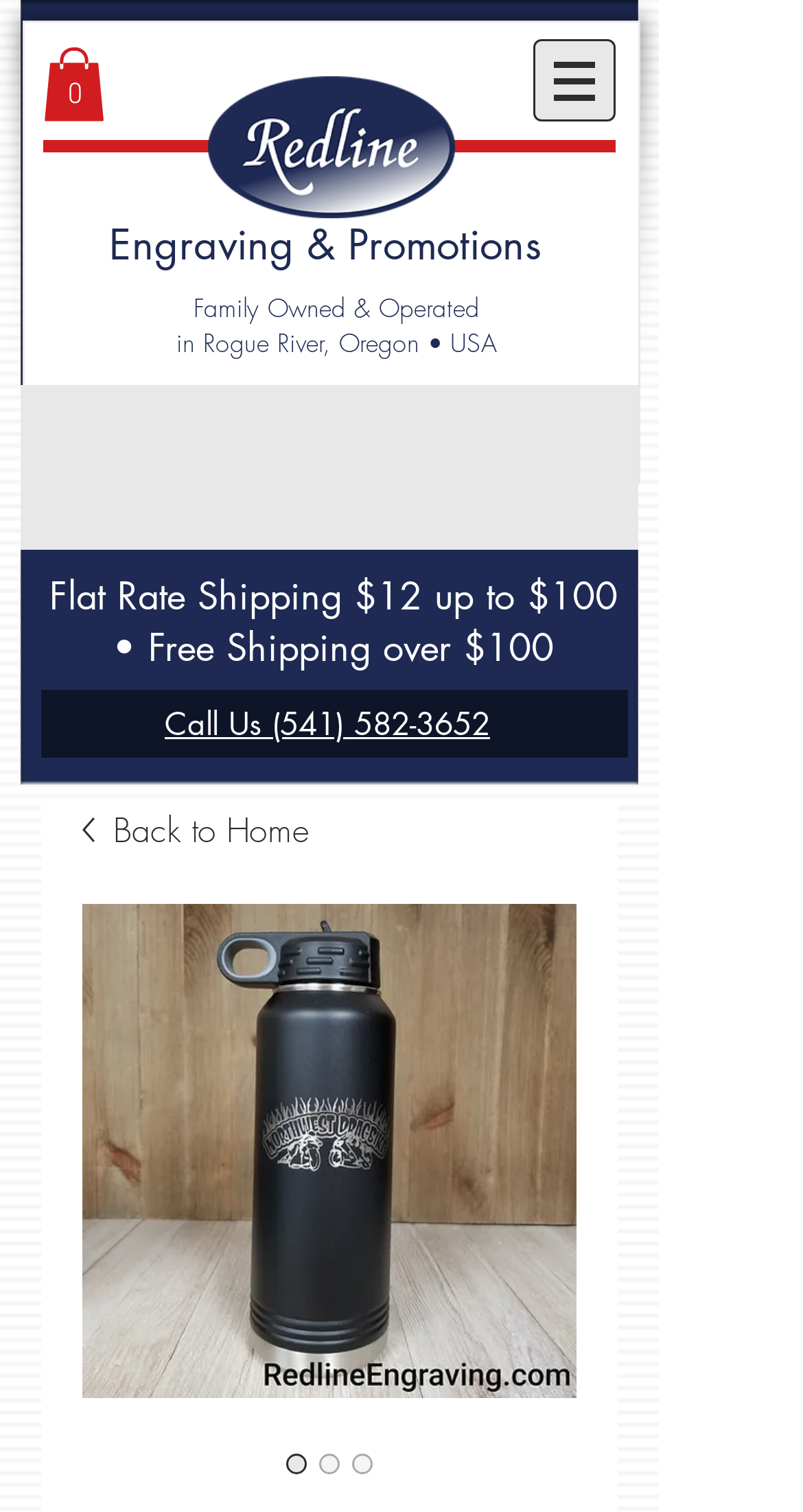Provide a brief response using a word or short phrase to this question:
What is the business location?

Rogue River, Oregon • USA